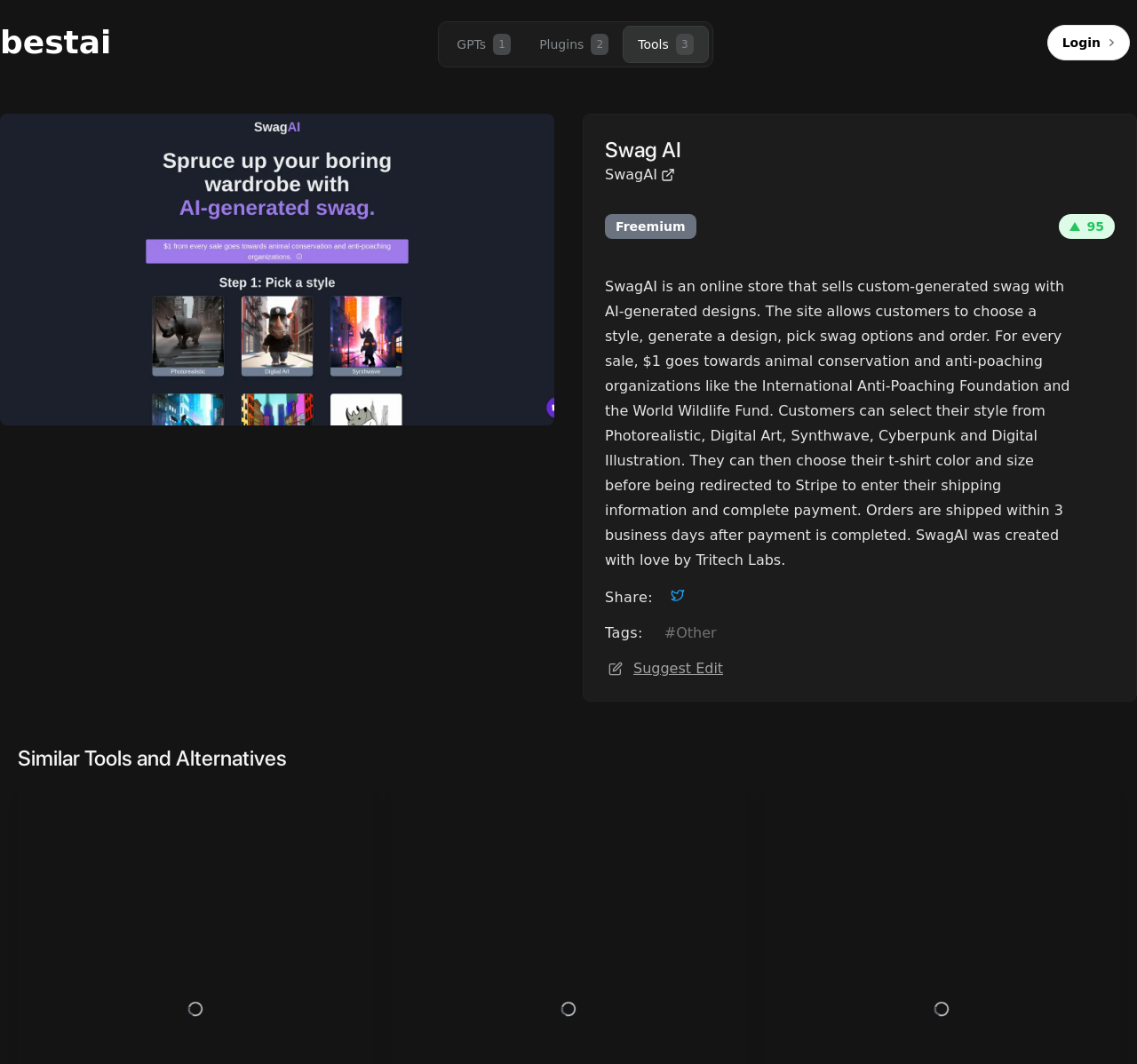Please provide a comprehensive response to the question below by analyzing the image: 
How long does it take to ship orders?

According to the webpage content, orders are shipped within 3 business days after payment is completed.